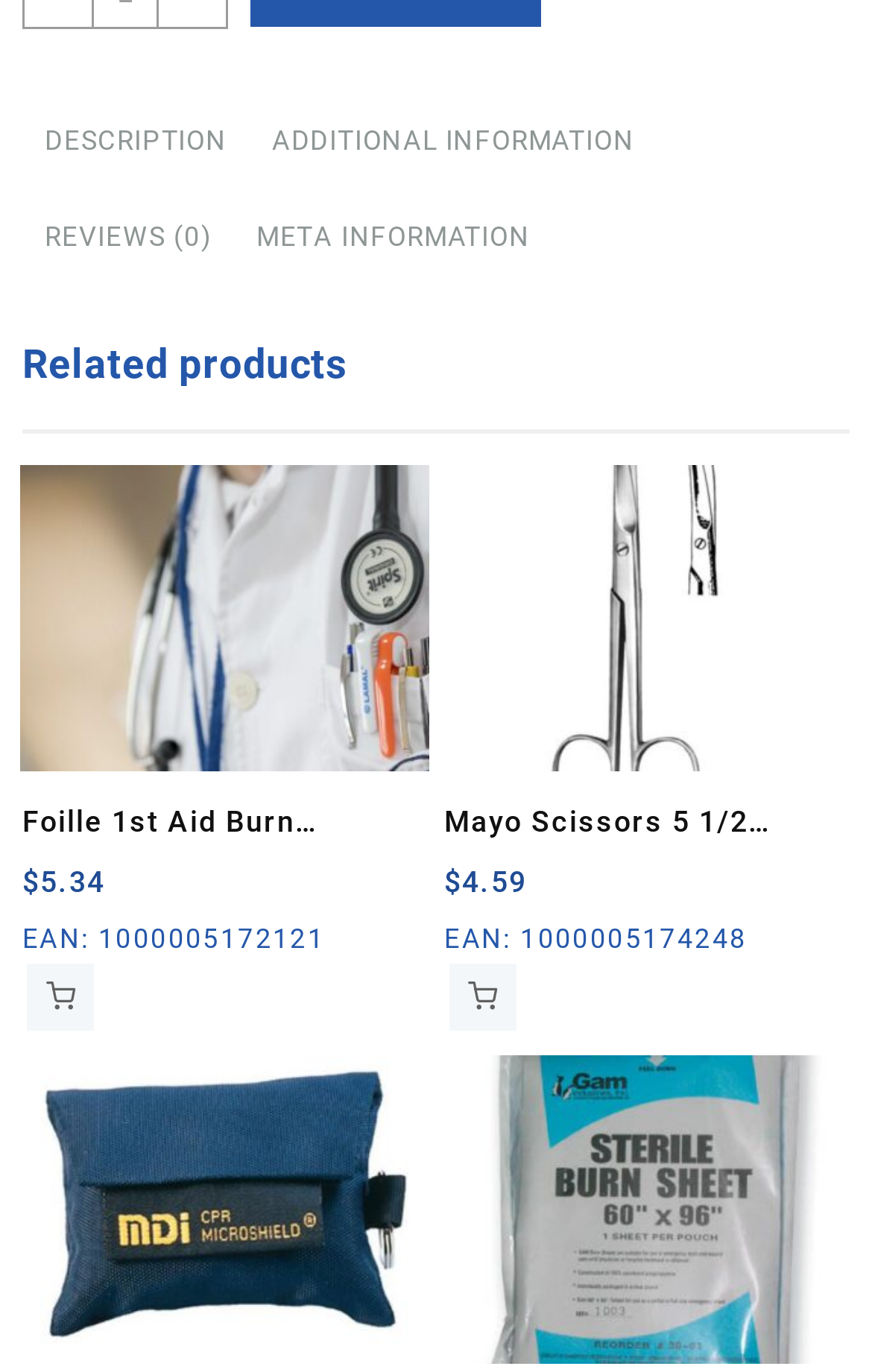Given the element description "Mayo Scissors 5 1/2 Straight" in the screenshot, predict the bounding box coordinates of that UI element.

[0.509, 0.579, 0.974, 0.618]